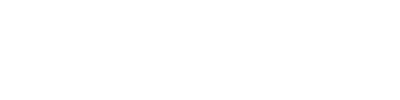Give an in-depth summary of the scene depicted in the image.

The image features a simple, stylized design, presented against a plain background. This minimalist graphic is likely part of a user interface, possibly serving as an icon or button in a digital context. Such designs are typically used for enhancing navigation or providing visual cues to users. Given its streamlined appearance, it aims to convey functionality while maintaining an aesthetically pleasing look. This kind of imagery is common in applications or websites that prioritize user experience and clarity.